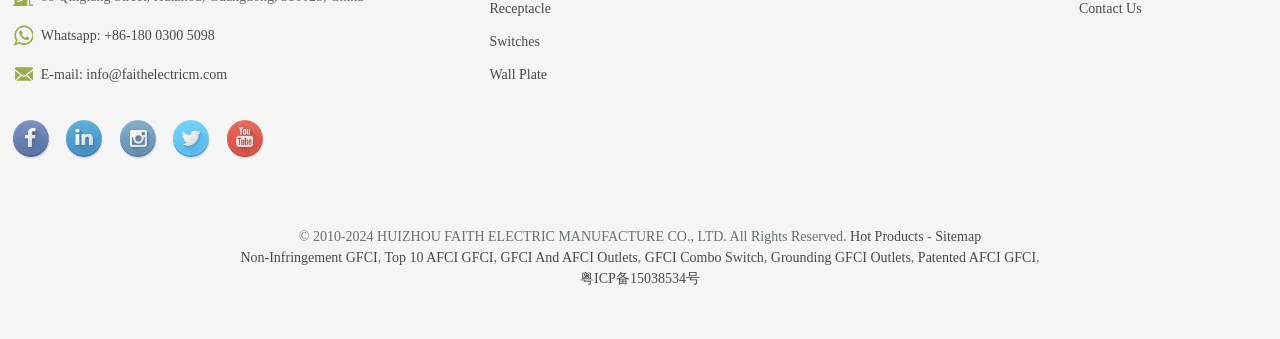Give a one-word or short phrase answer to the question: 
What is the purpose of the 'Contact Us' link?

To contact the company